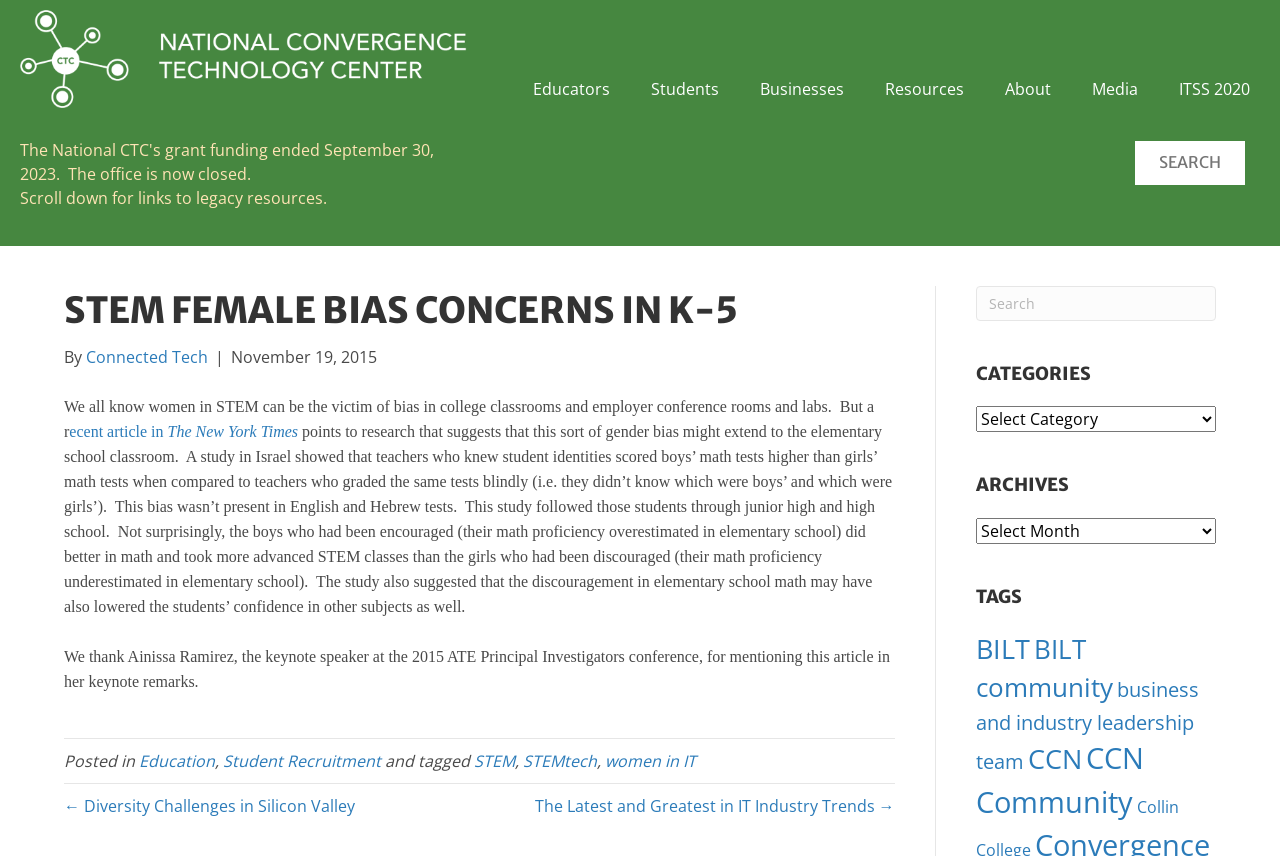Please provide a detailed answer to the question below by examining the image:
What is the topic of the article?

The question asks for the topic of the article on the webpage. After analyzing the webpage, I found the heading 'STEM FEMALE BIAS CONCERNS IN K-5' which suggests that the article is about STEM female bias concerns. This is further supported by the text 'We all know women in STEM can be the victim of bias...' which reinforces the idea that the article is about STEM female bias concerns.